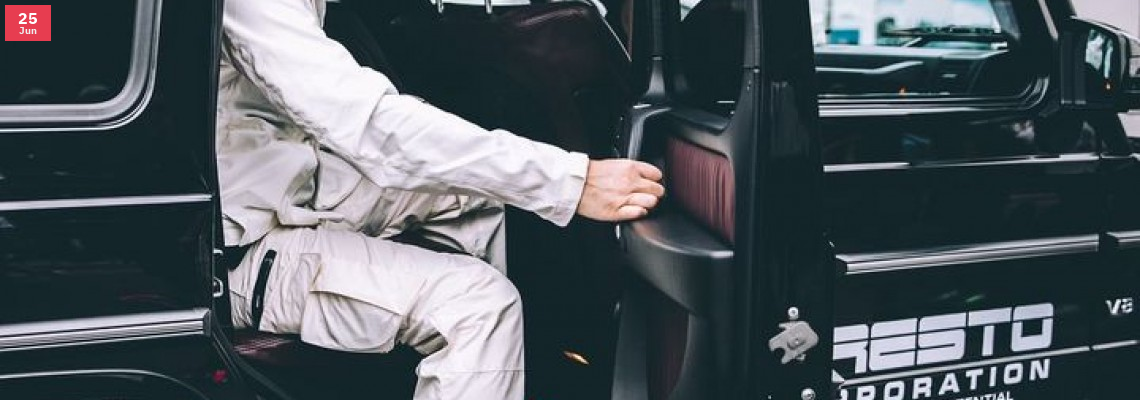What is the date depicted in the image?
Based on the content of the image, thoroughly explain and answer the question.

The caption states that 'this moment, dated June 25th, encapsulates the essence of urban fashion blended with practical elements', which implies that the scene is set on June 25th.